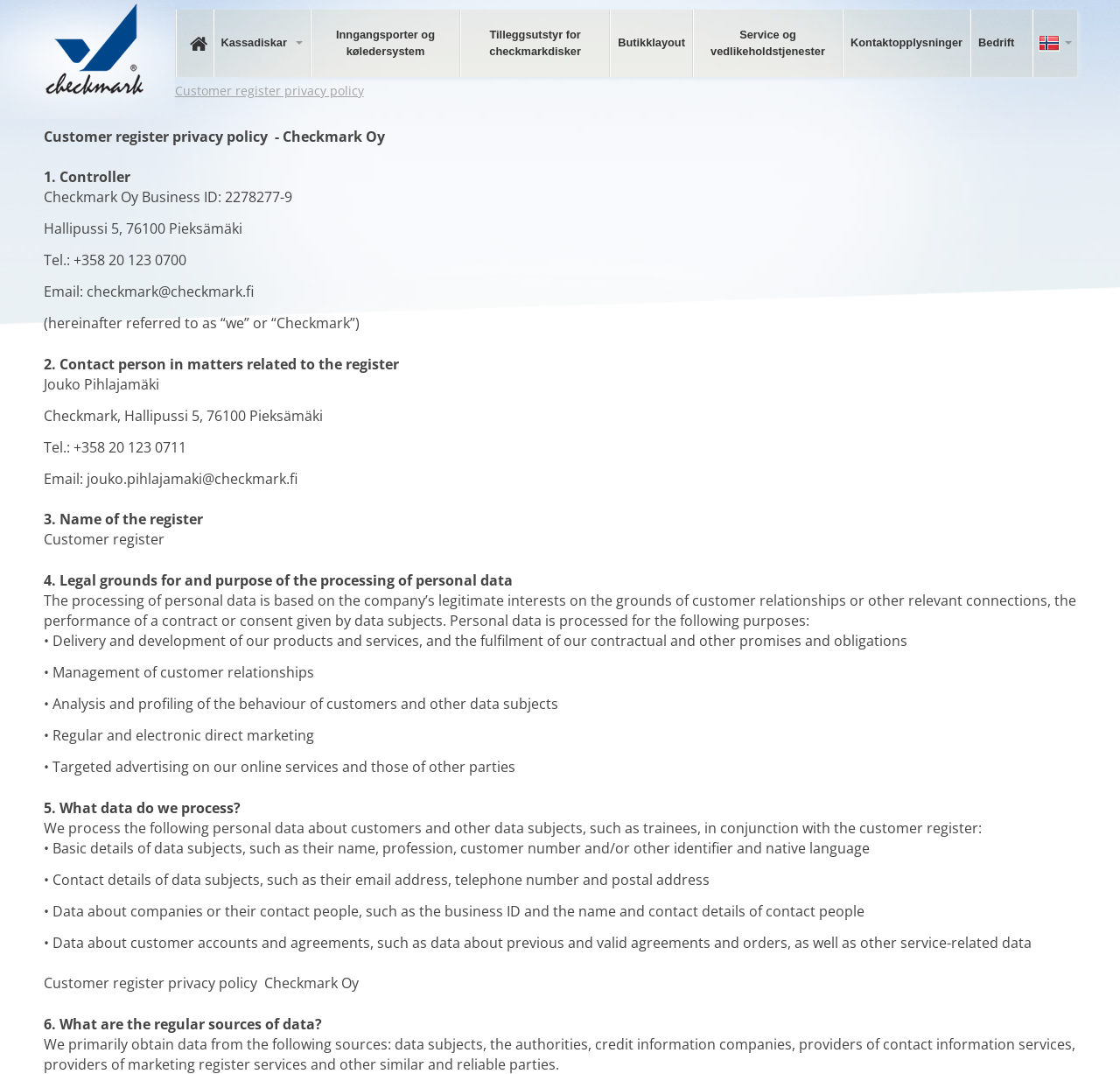What is the business ID of Checkmark Oy?
Look at the image and respond with a one-word or short phrase answer.

2278277-9